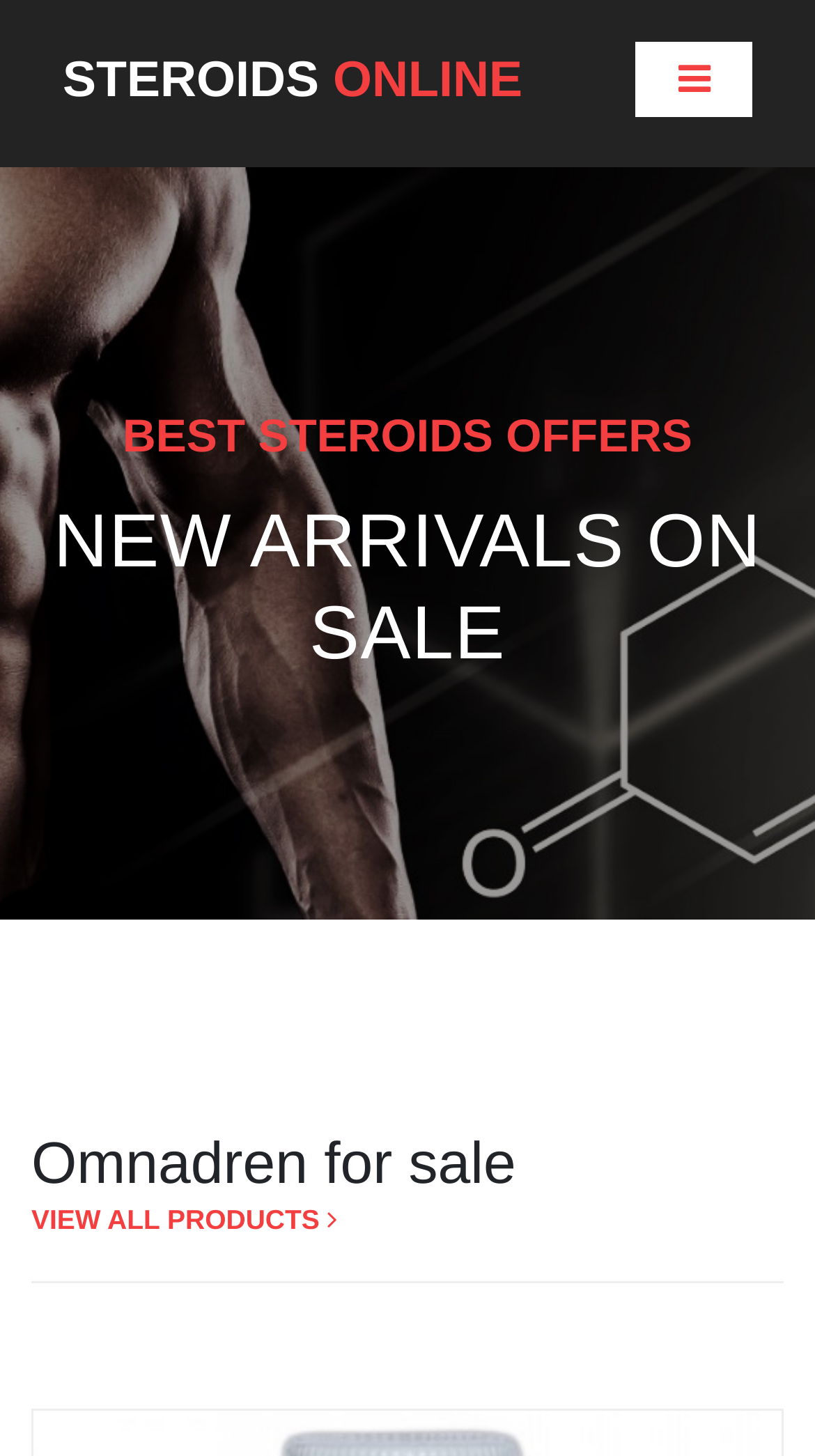What is the category of products on this website?
Please describe in detail the information shown in the image to answer the question.

Based on the webpage structure and content, it appears that the website is selling steroids and related products. The heading 'STEROIDS ONLINE' and 'BEST STEROIDS OFFERS' suggest that the website is focused on steroids.